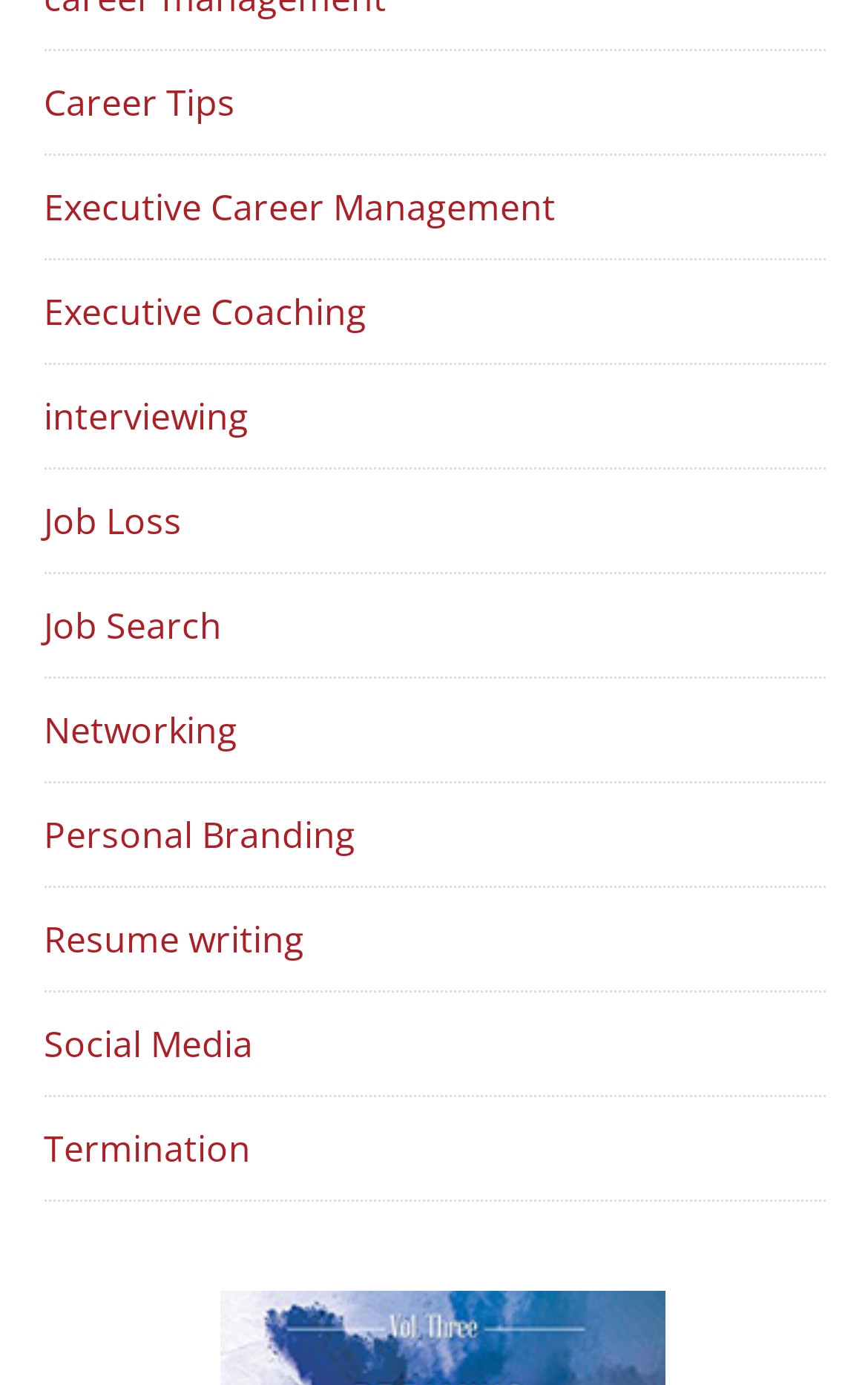Answer the question below in one word or phrase:
How many links are related to job searching?

2